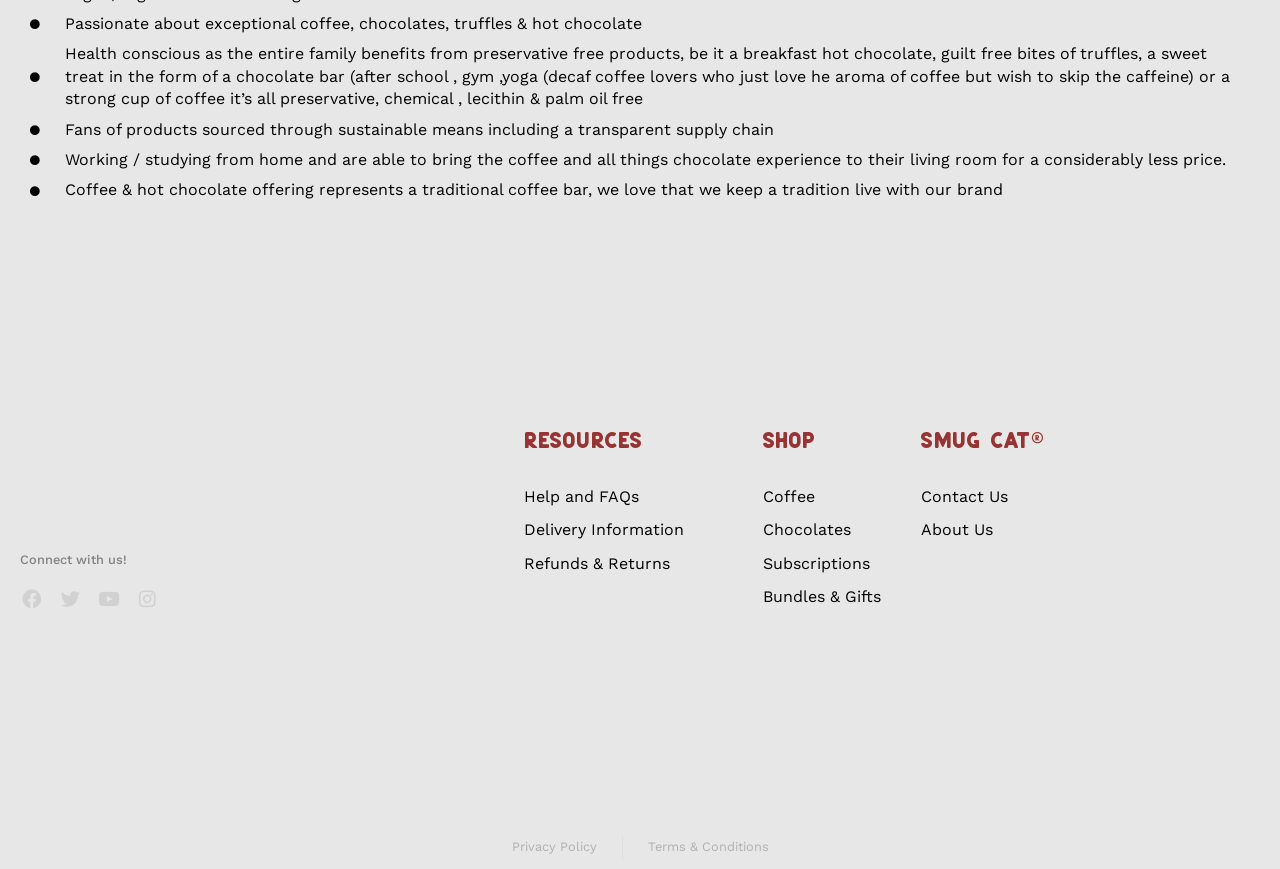Select the bounding box coordinates of the element I need to click to carry out the following instruction: "Learn about Smug Cat".

[0.72, 0.49, 0.815, 0.52]